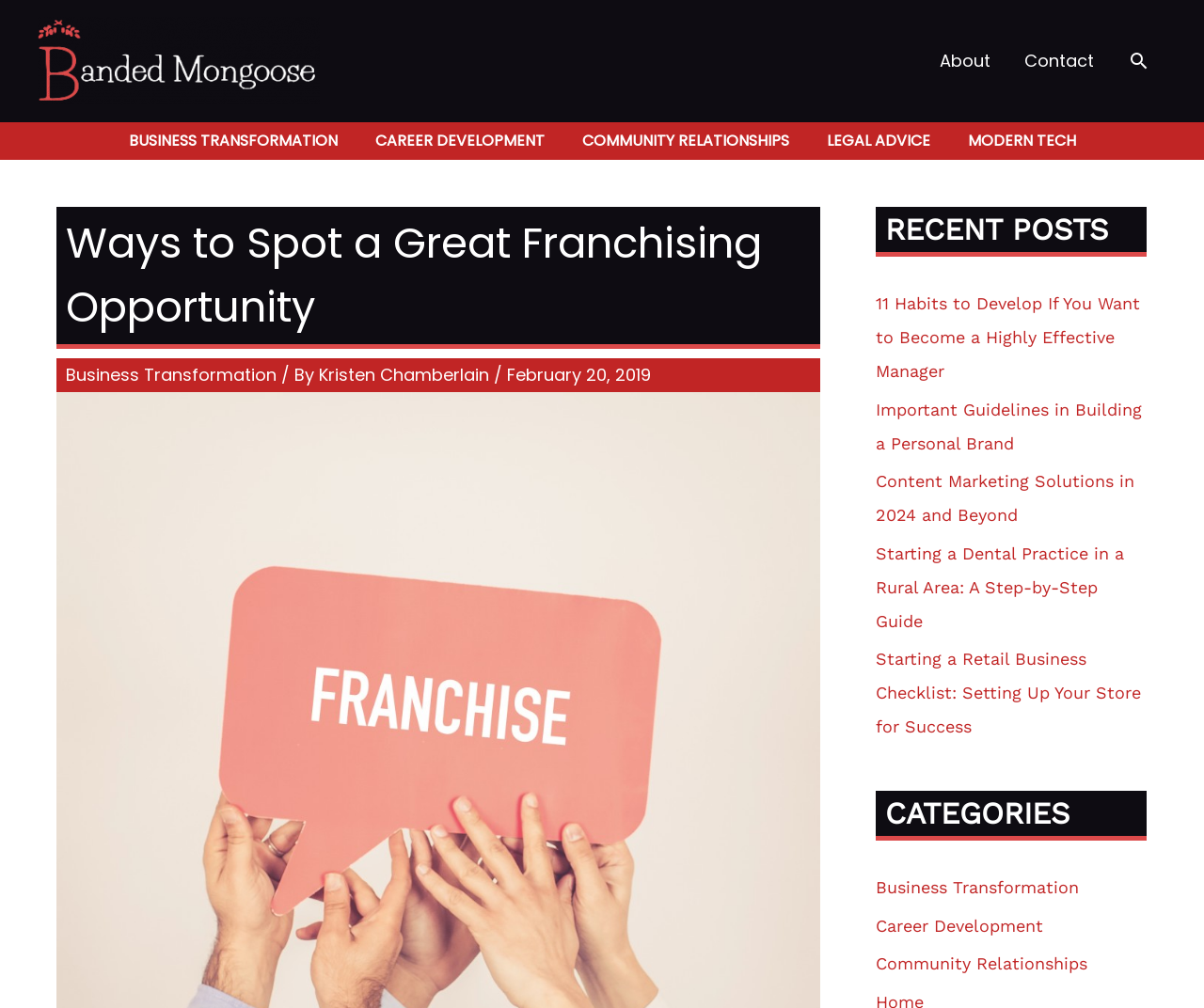What is the main heading of this webpage? Please extract and provide it.

Ways to Spot a Great Franchising Opportunity